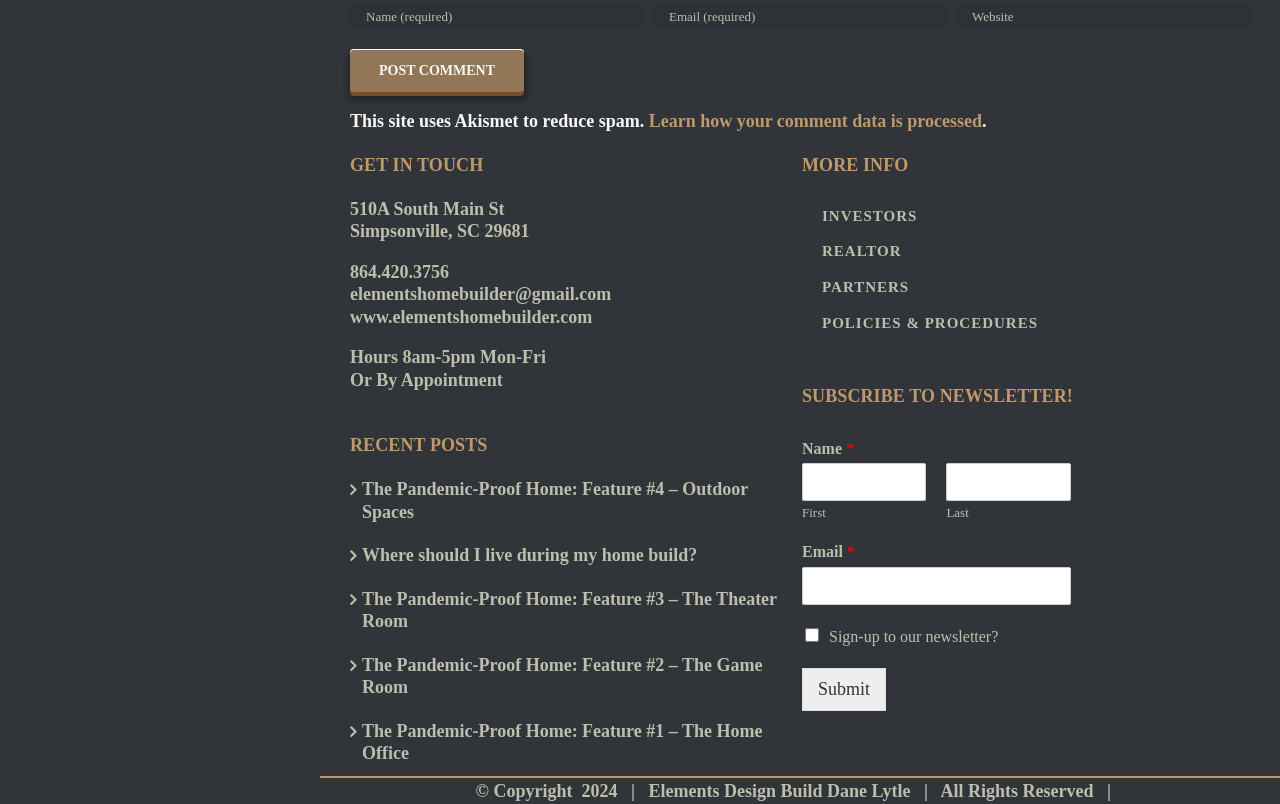Determine the bounding box coordinates for the clickable element required to fulfill the instruction: "Click the 'Post Comment' button". Provide the coordinates as four float numbers between 0 and 1, i.e., [left, top, right, bottom].

[0.273, 0.061, 0.409, 0.115]